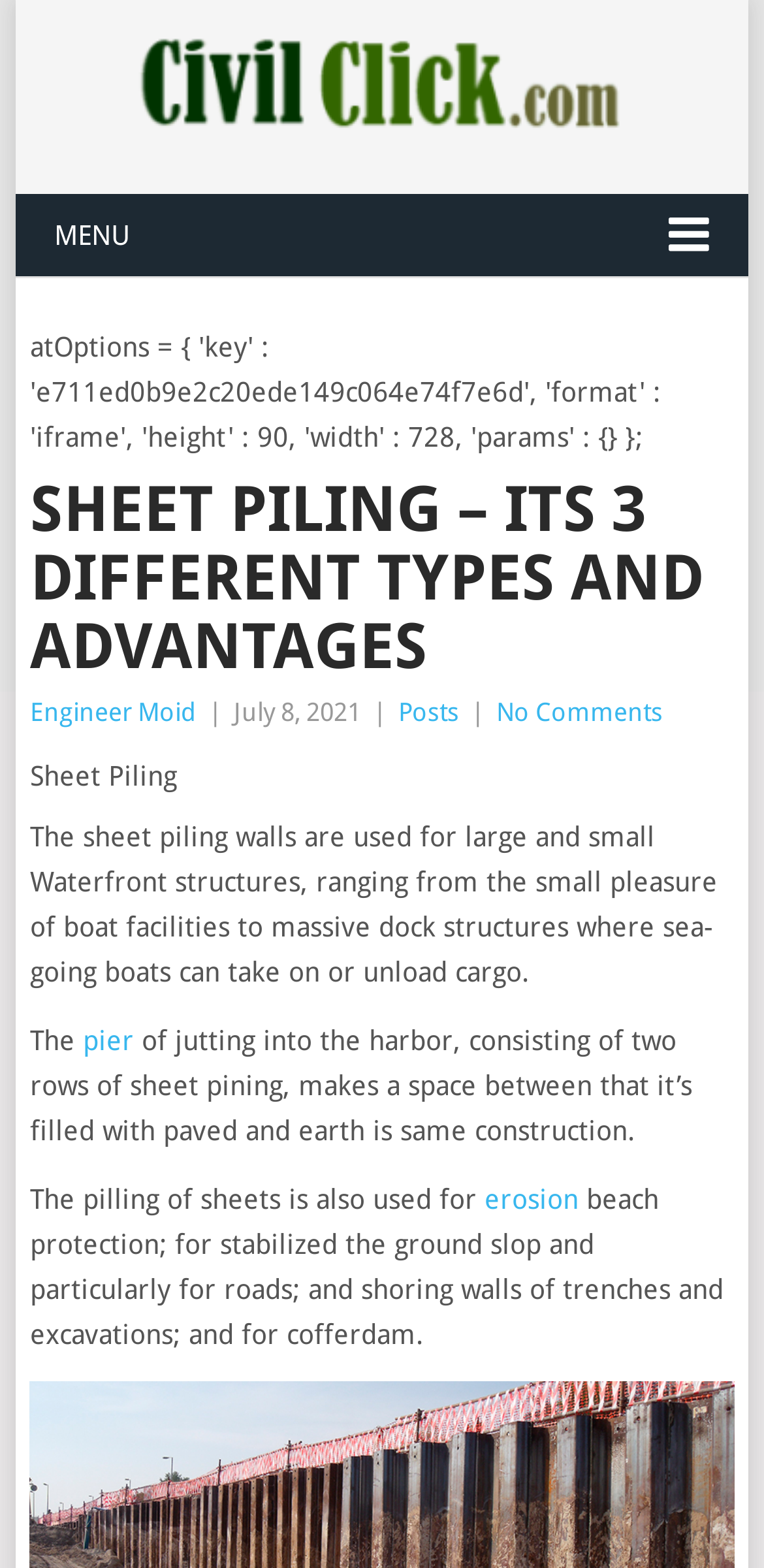What is the purpose of sheet piling in waterfront structures?
Please give a detailed and elaborate explanation in response to the question.

According to the webpage, sheet piling walls are used for large and small waterfront structures, ranging from small pleasure boat facilities to massive dock structures, and also for beach protection, stabilizing ground slopes, and shoring walls of trenches and excavations.